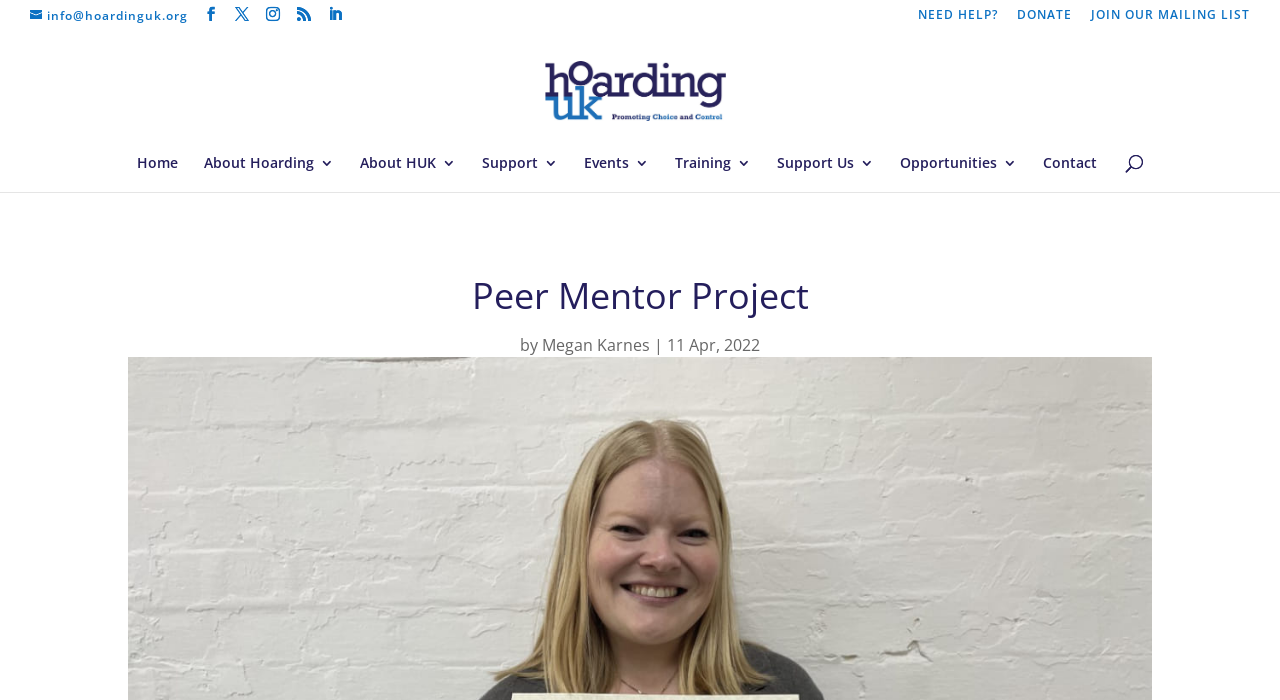What is the name of the project?
Using the image, answer in one word or phrase.

Peer Mentor Project